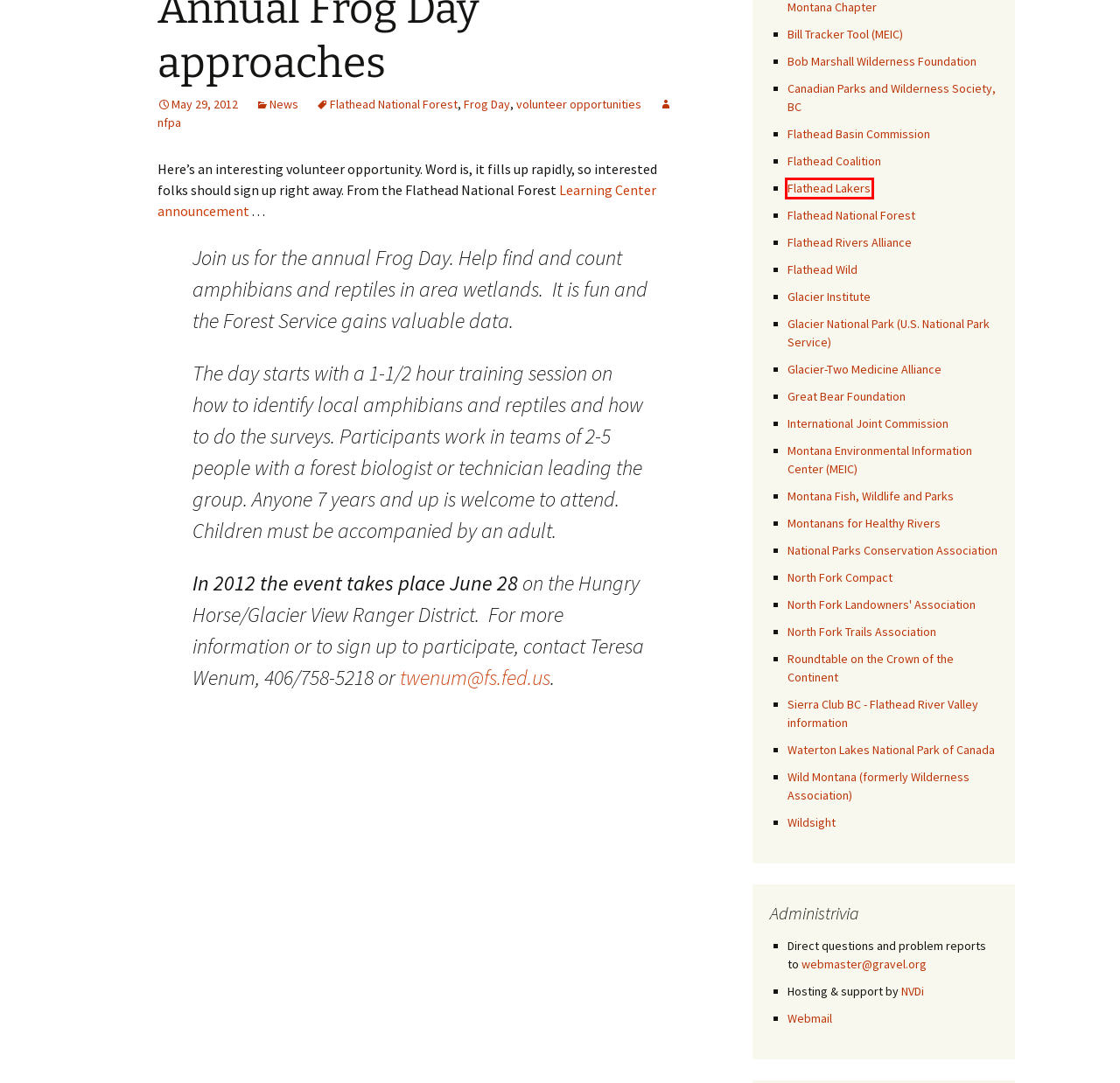Observe the screenshot of a webpage with a red bounding box around an element. Identify the webpage description that best fits the new page after the element inside the bounding box is clicked. The candidates are:
A. Glacier National Park (U.S. National Park Service)
B. Flathead Lakers
C. Bob Marshall Wilderness Foundation
D. Annual Frog Day approaches | North Fork Preservation Association
E. NVDi - Computer and network consulting and support for small business
F. Webmail Login | InMotion Hosting
G. Bill Tracker Archives - Montana Environmental Information Center - MEIC
H. Great Bear Foundation

B